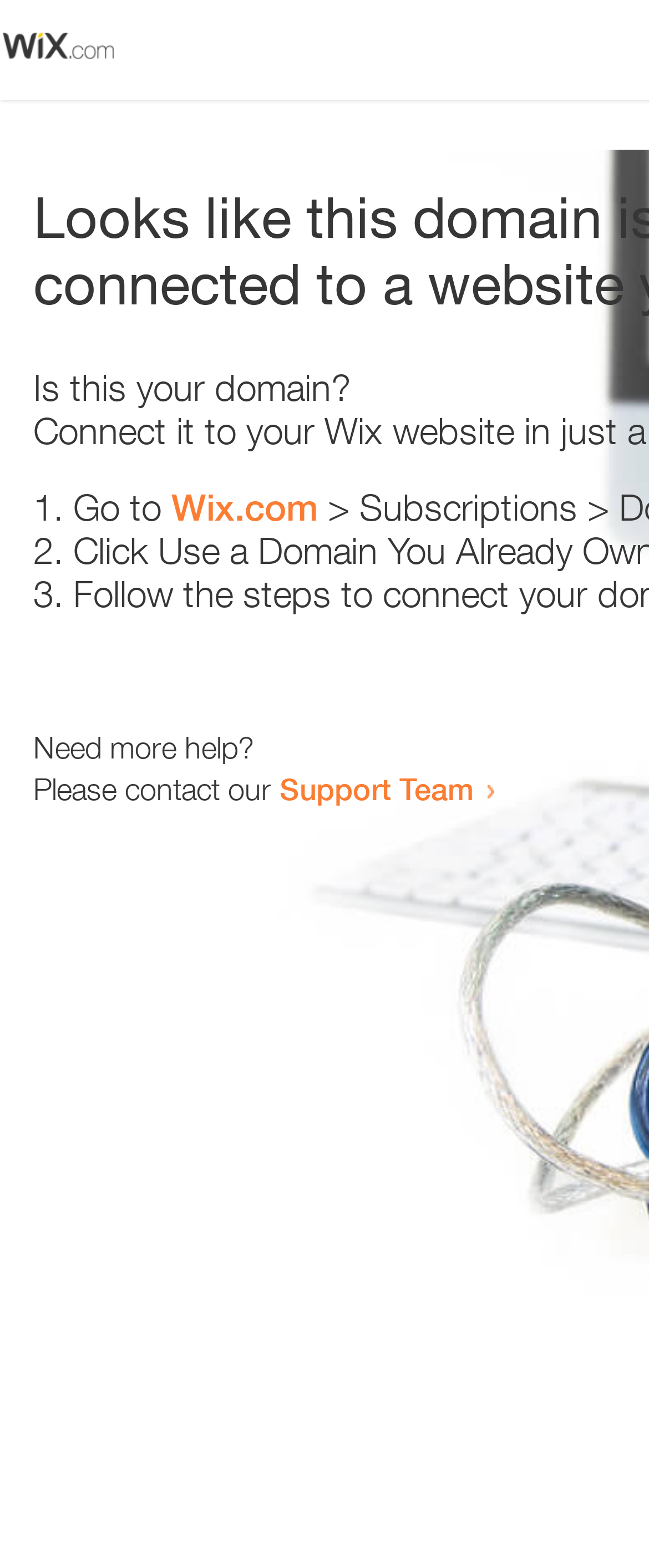Answer the question below in one word or phrase:
What is the domain being referred to?

Wix.com